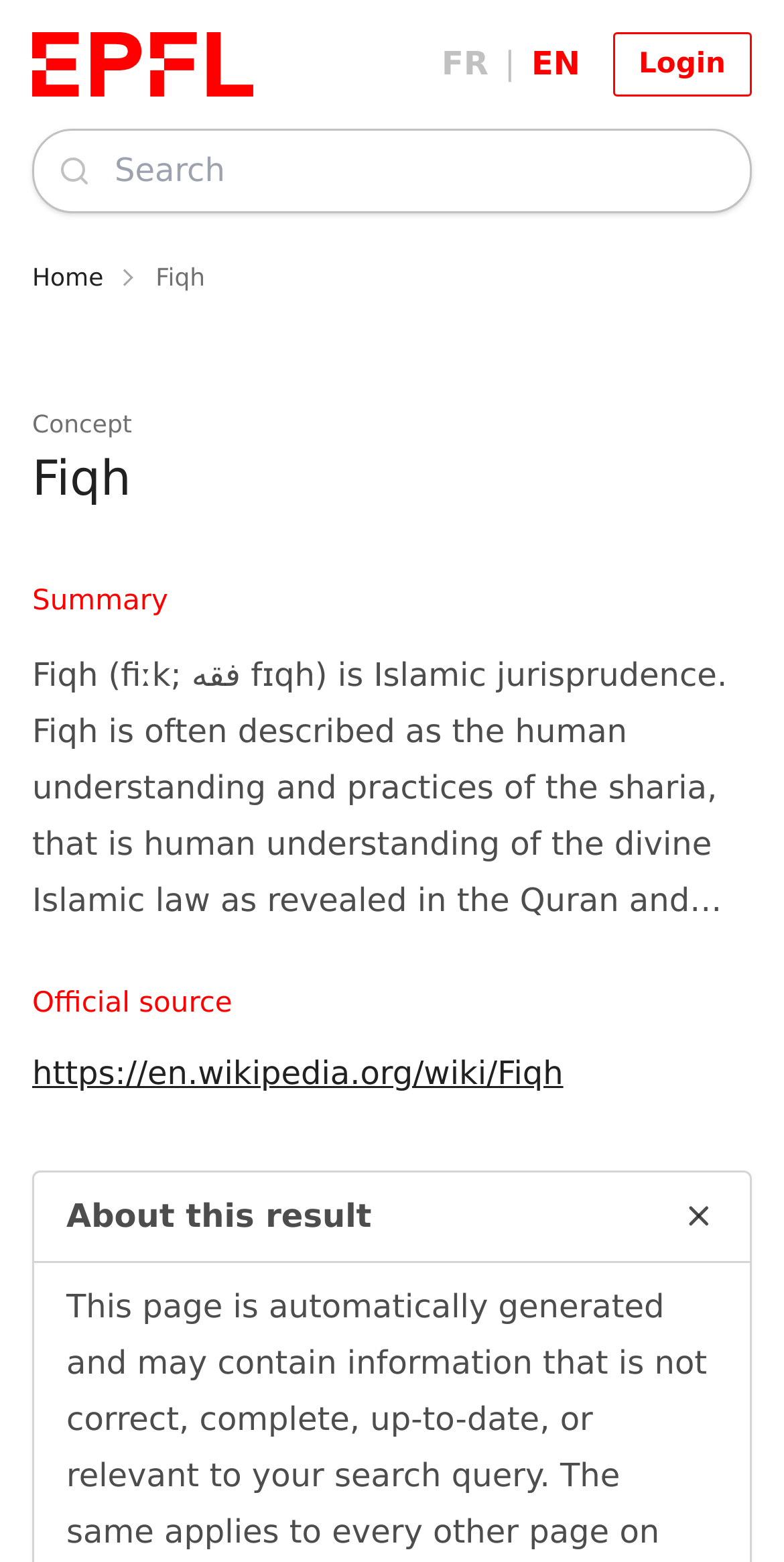Please determine the bounding box coordinates of the clickable area required to carry out the following instruction: "click EPFL logo". The coordinates must be four float numbers between 0 and 1, represented as [left, top, right, bottom].

[0.041, 0.021, 0.323, 0.062]